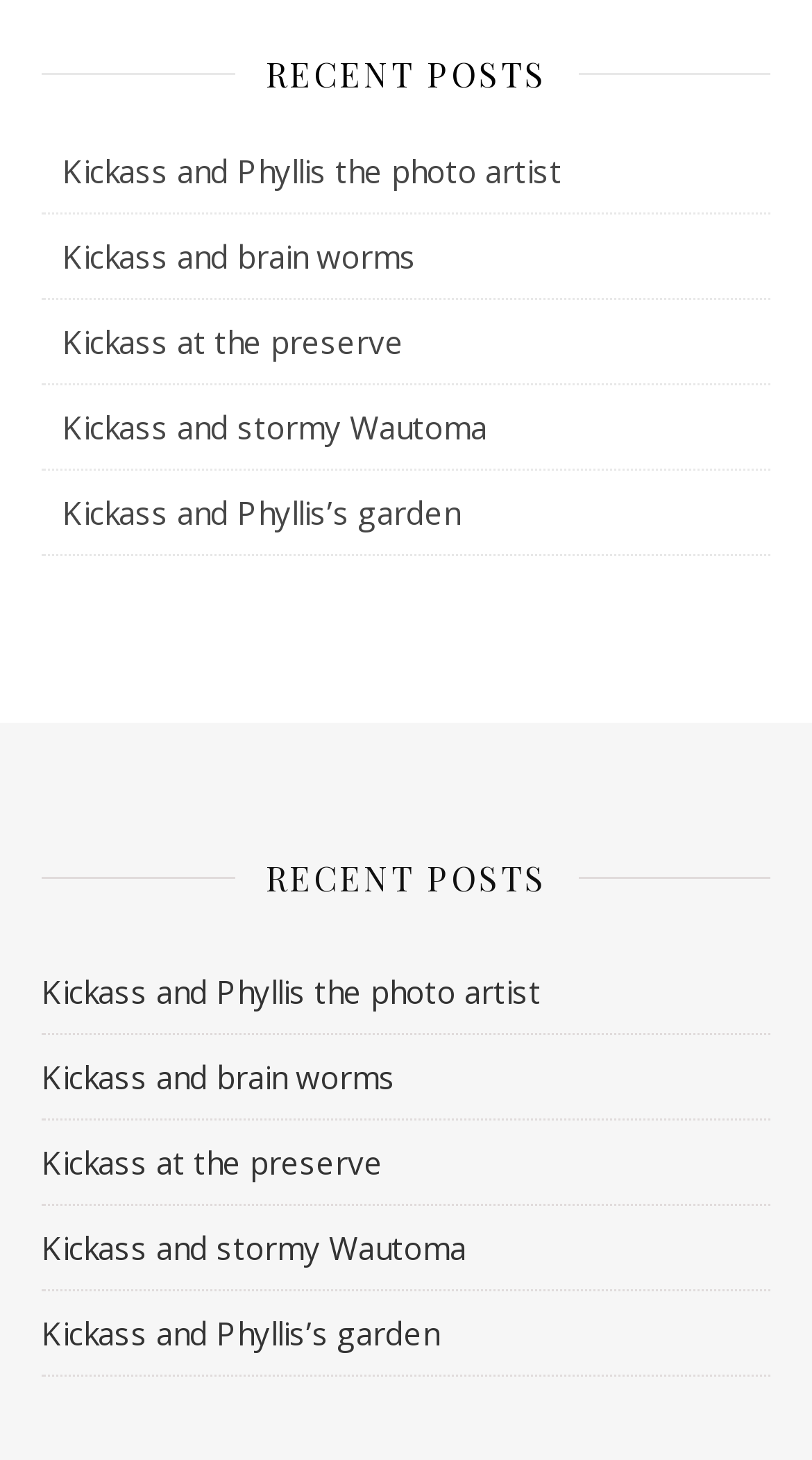Pinpoint the bounding box coordinates of the element to be clicked to execute the instruction: "read post 'Kickass and brain worms'".

[0.077, 0.161, 0.513, 0.19]